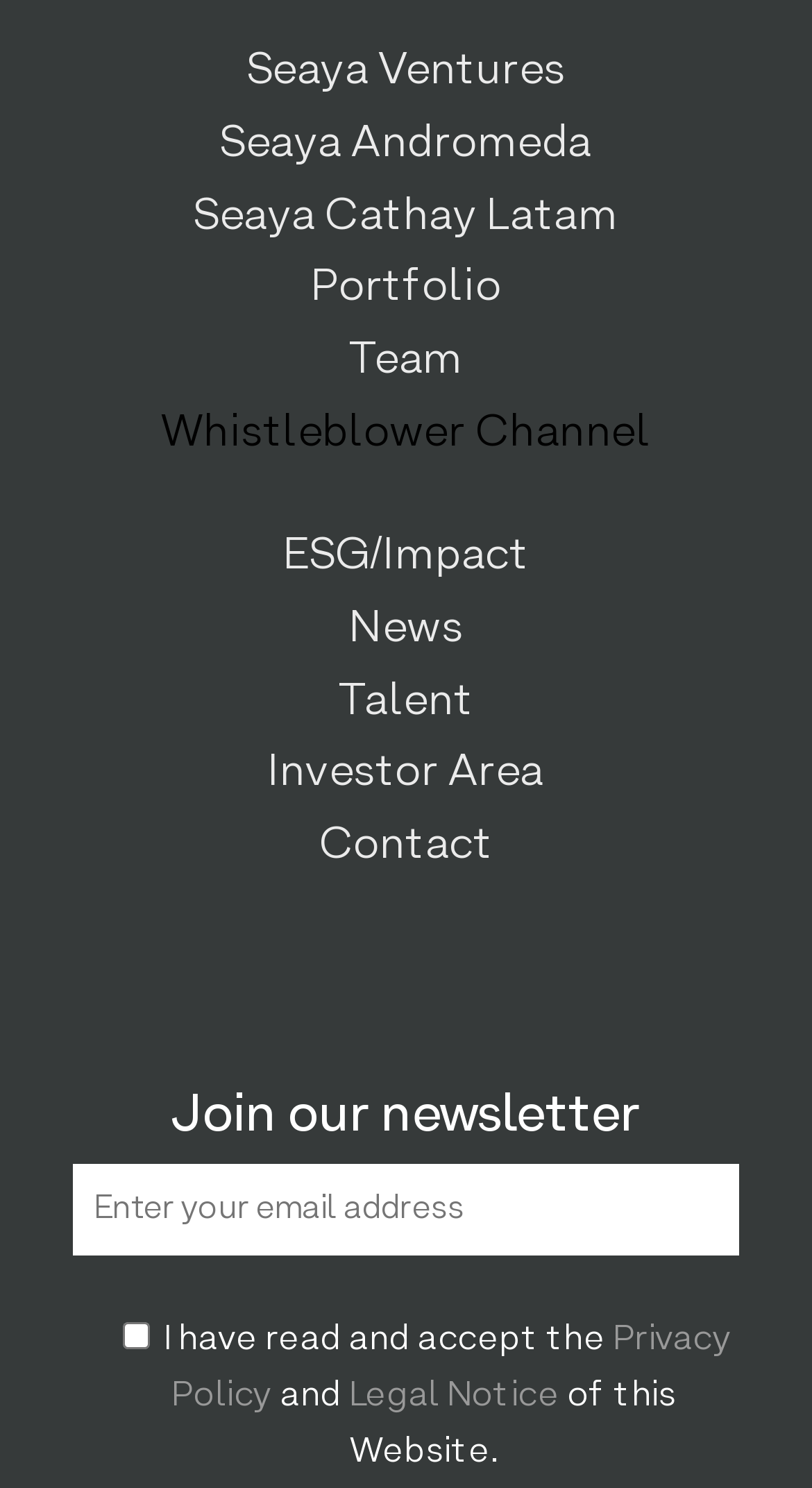Please predict the bounding box coordinates of the element's region where a click is necessary to complete the following instruction: "Read Privacy Policy". The coordinates should be represented by four float numbers between 0 and 1, i.e., [left, top, right, bottom].

[0.211, 0.889, 0.902, 0.95]